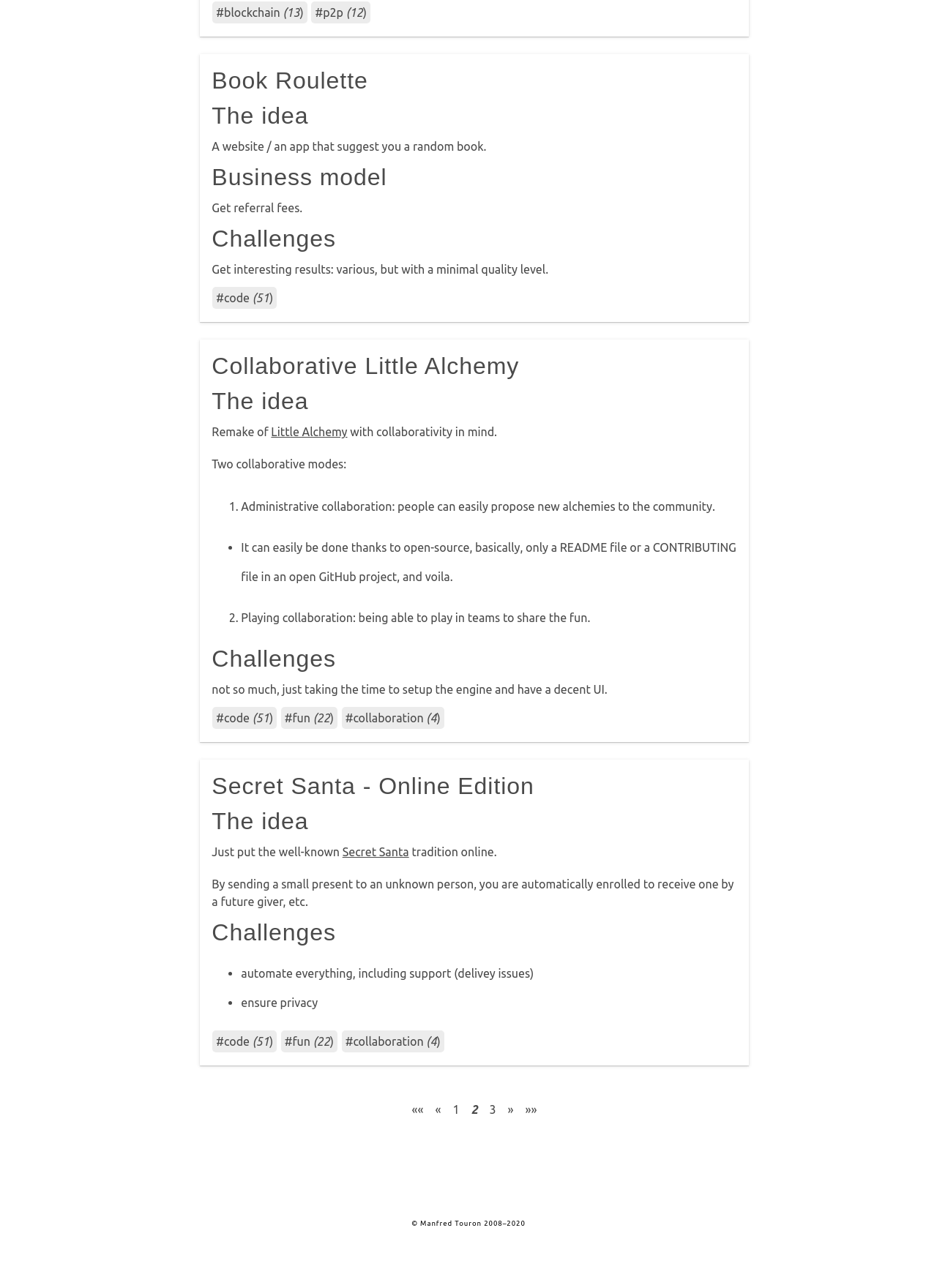Answer the following query with a single word or phrase:
What is Book Roulette?

A website/app suggesting random books